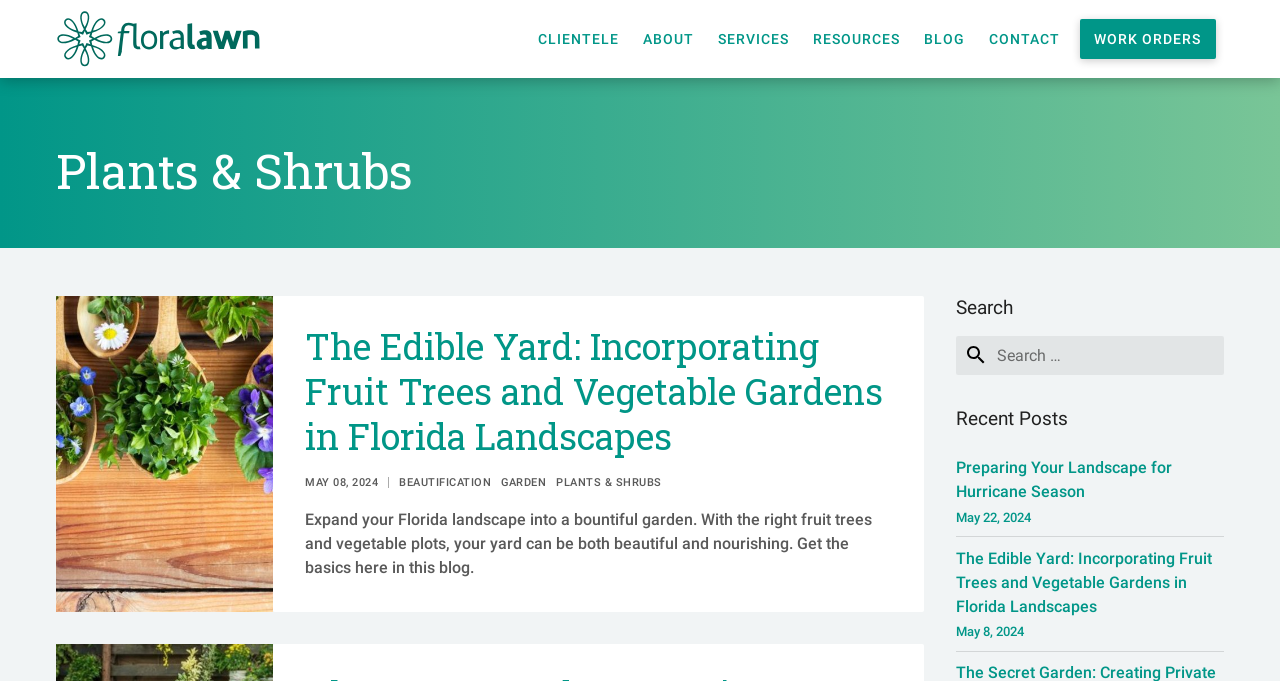Answer the question using only one word or a concise phrase: What is the purpose of the search bar?

To search the website